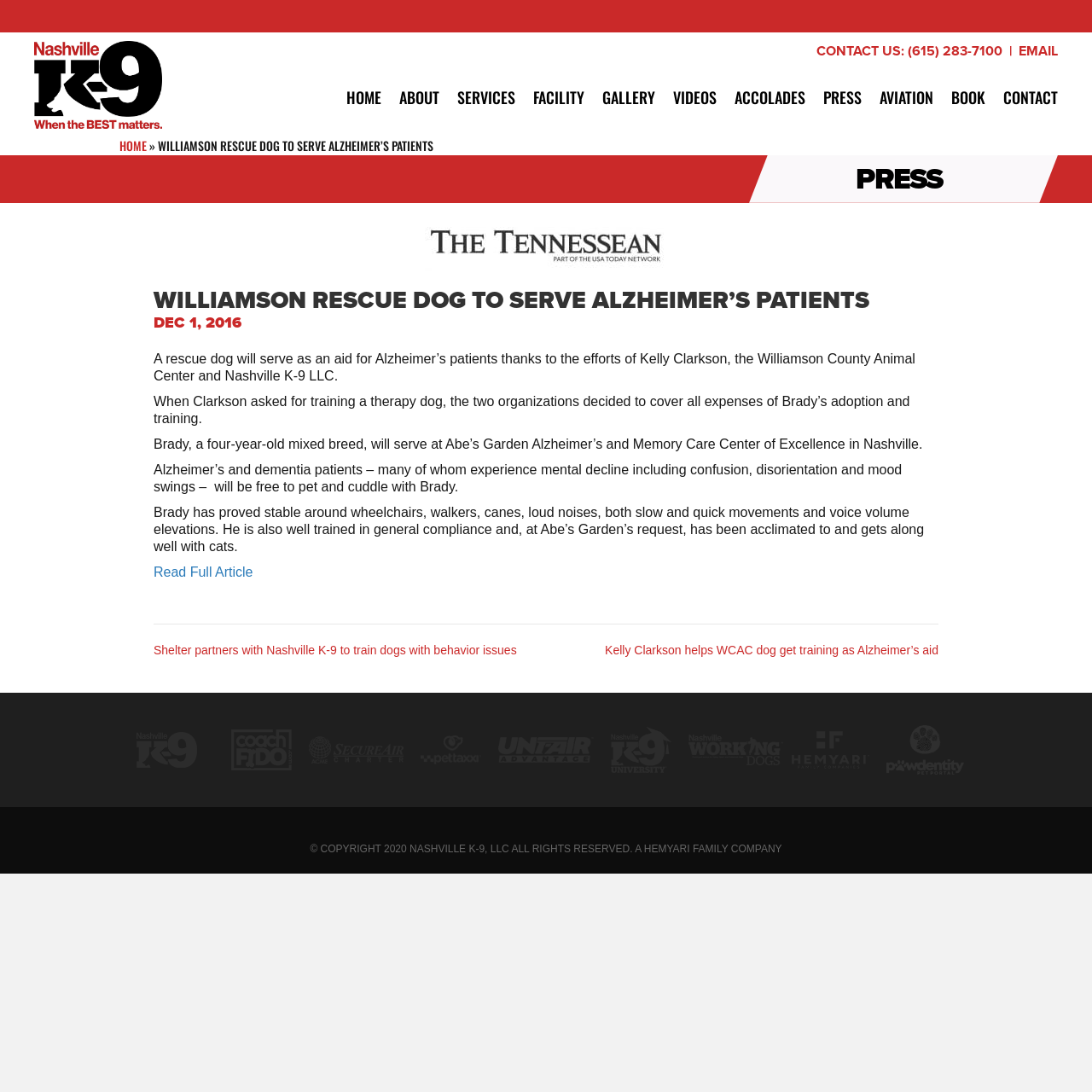Pinpoint the bounding box coordinates of the area that should be clicked to complete the following instruction: "Visit ThePerfectTranslation's Facebook page". The coordinates must be given as four float numbers between 0 and 1, i.e., [left, top, right, bottom].

None